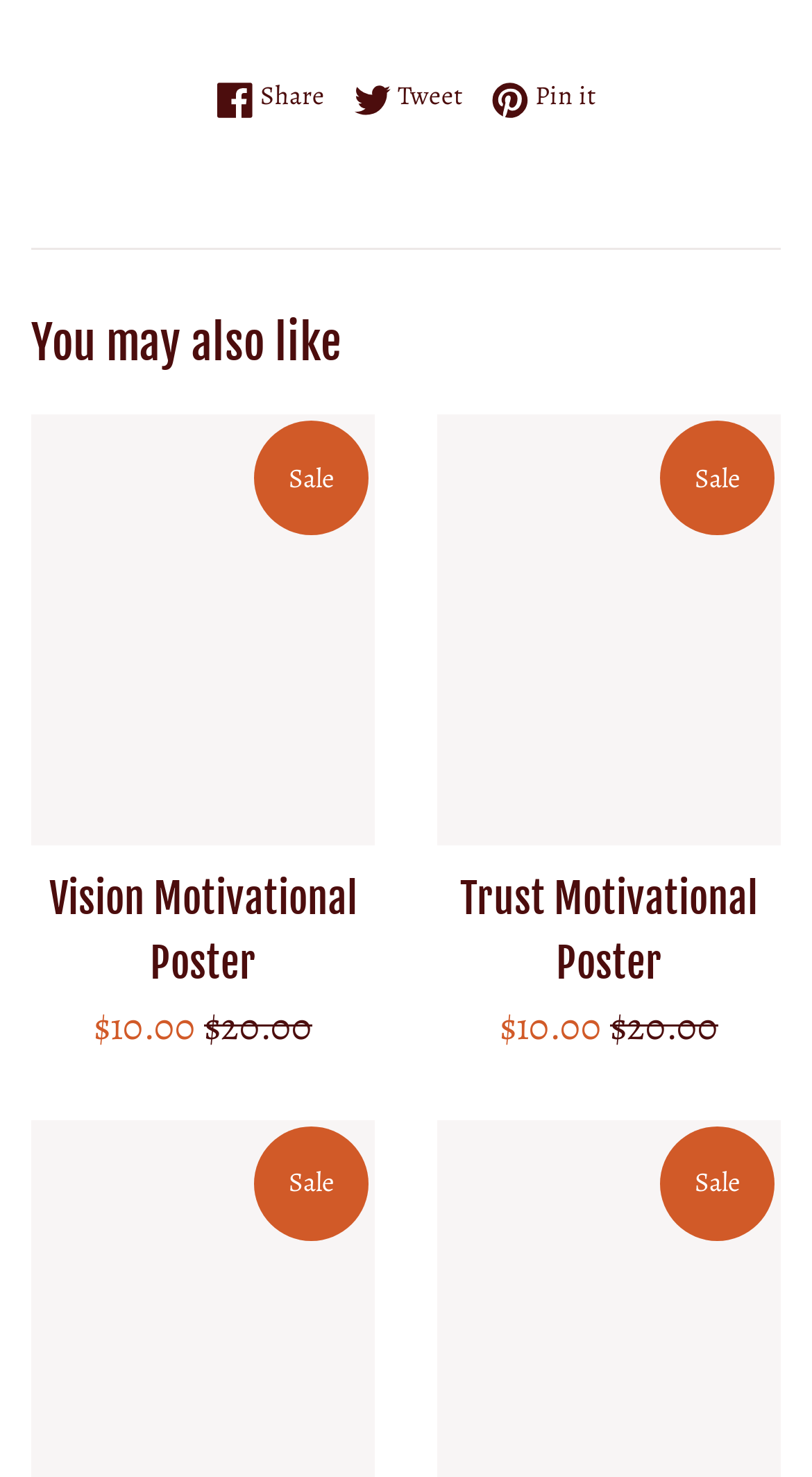Based on the element description "Tweet Tweet on Twitter", predict the bounding box coordinates of the UI element.

[0.436, 0.051, 0.595, 0.08]